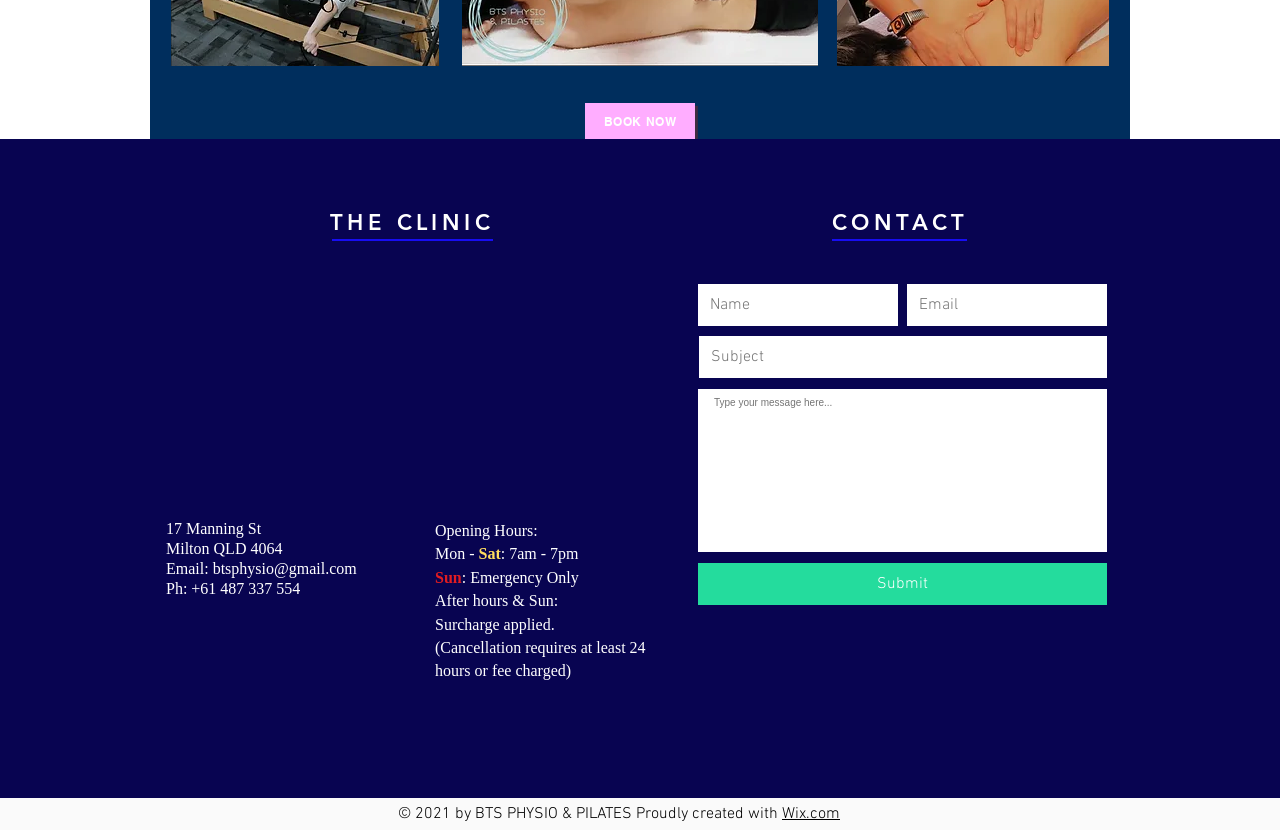Provide the bounding box coordinates for the area that should be clicked to complete the instruction: "Send an email".

[0.166, 0.675, 0.279, 0.695]